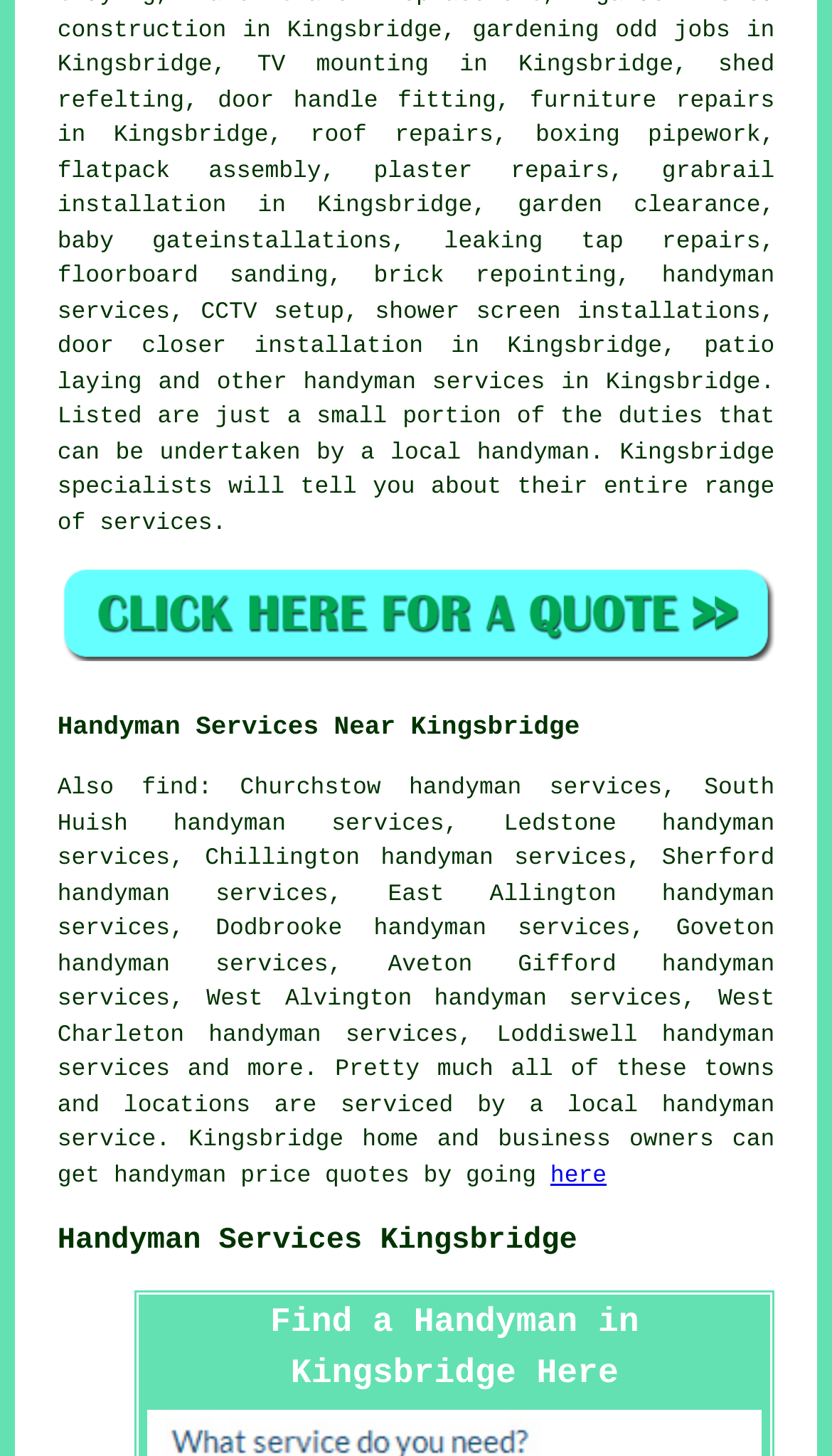Pinpoint the bounding box coordinates of the clickable area needed to execute the instruction: "click on 'handyman services'". The coordinates should be specified as four float numbers between 0 and 1, i.e., [left, top, right, bottom].

[0.069, 0.182, 0.931, 0.224]